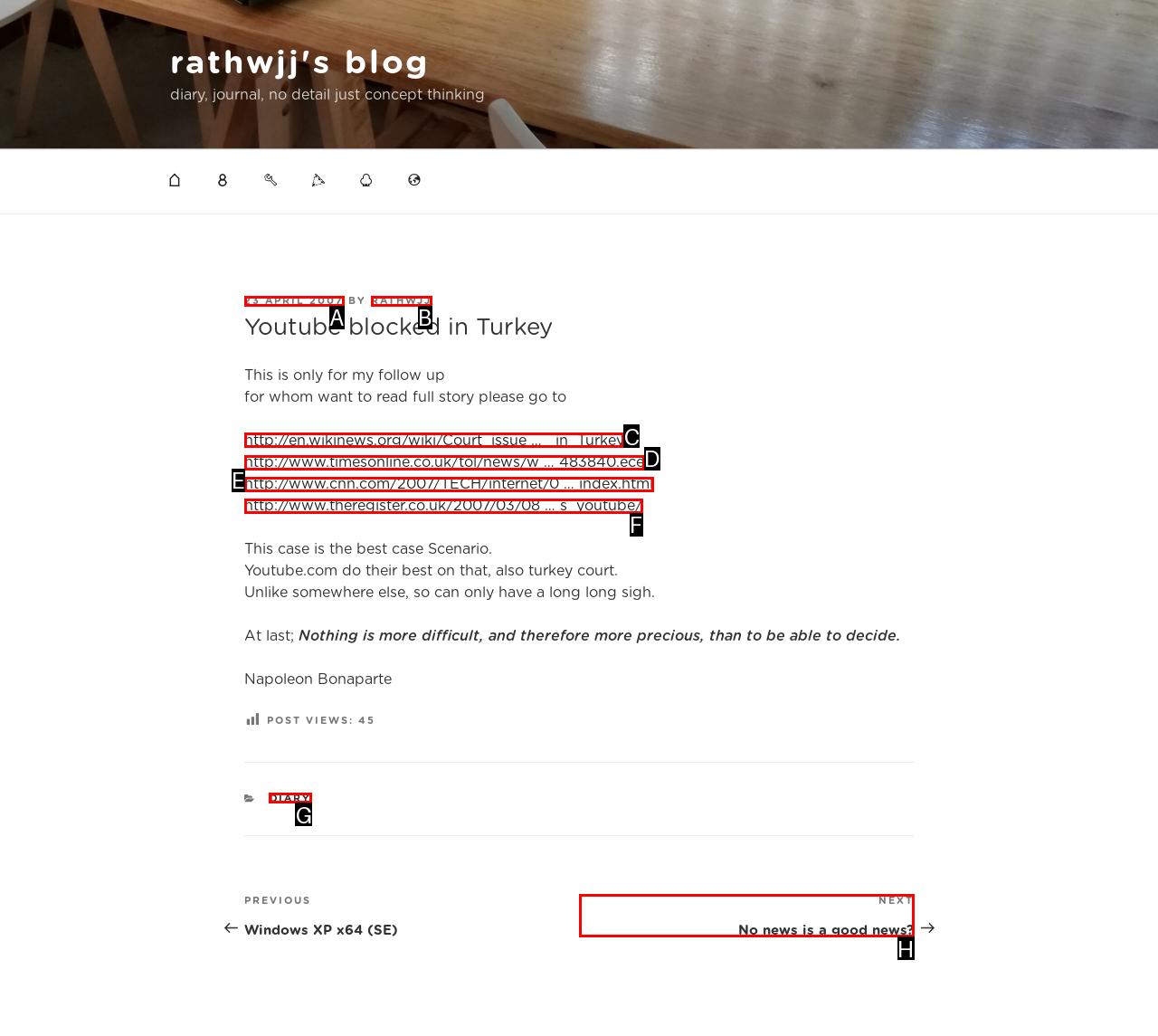Identify which HTML element should be clicked to fulfill this instruction: read full story on wikinews Reply with the correct option's letter.

C